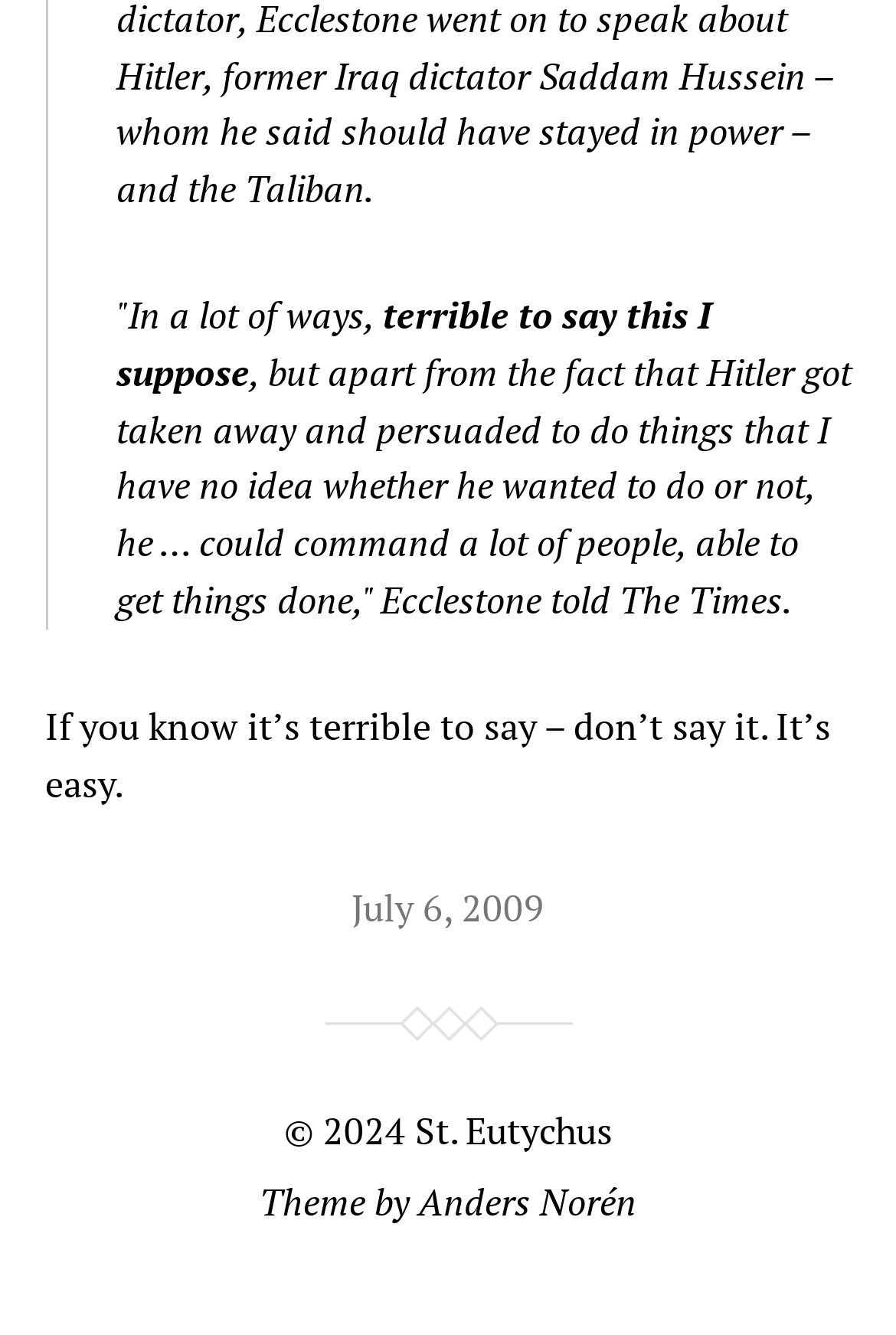Given the element description Votes: 38, identify the bounding box coordinates for the UI element on the webpage screenshot. The format should be (top-left x, top-left y, bottom-right x, bottom-right y), with values between 0 and 1.

None